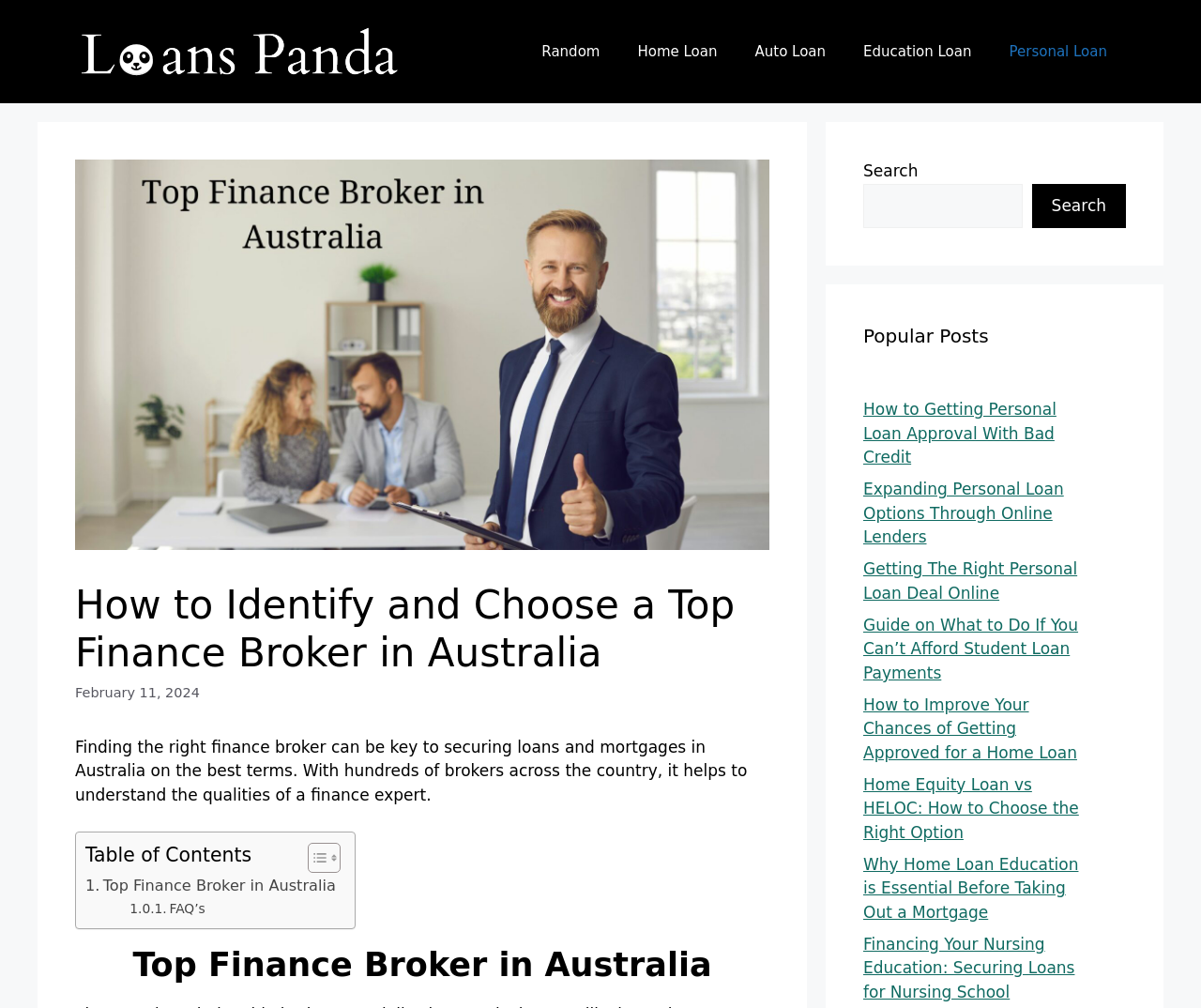What type of loans are discussed on this webpage?
Please respond to the question with a detailed and informative answer.

From the navigation links 'Home Loan', 'Auto Loan', 'Education Loan', and 'Personal Loan', it can be inferred that this webpage discusses various types of loans, including Home, Auto, Education, and Personal loans.